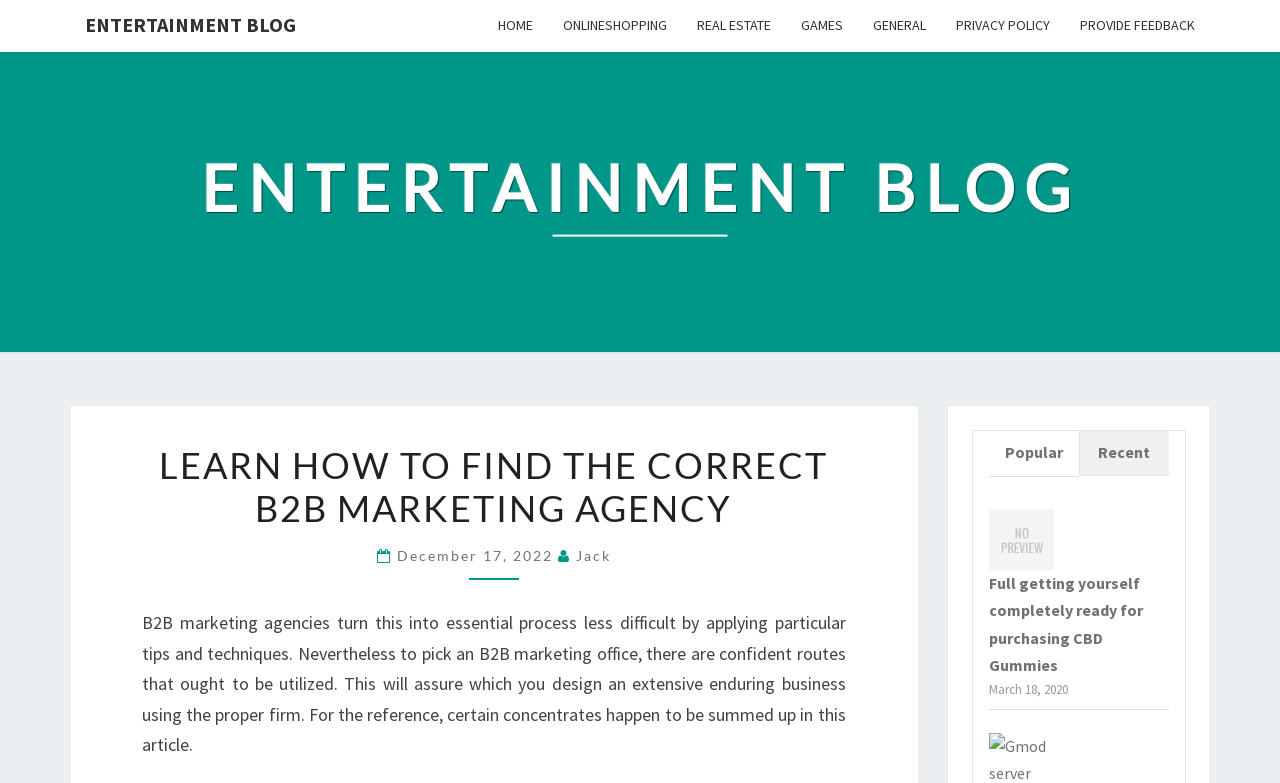Identify the bounding box coordinates of the specific part of the webpage to click to complete this instruction: "Click on 'Forums Archive'".

None